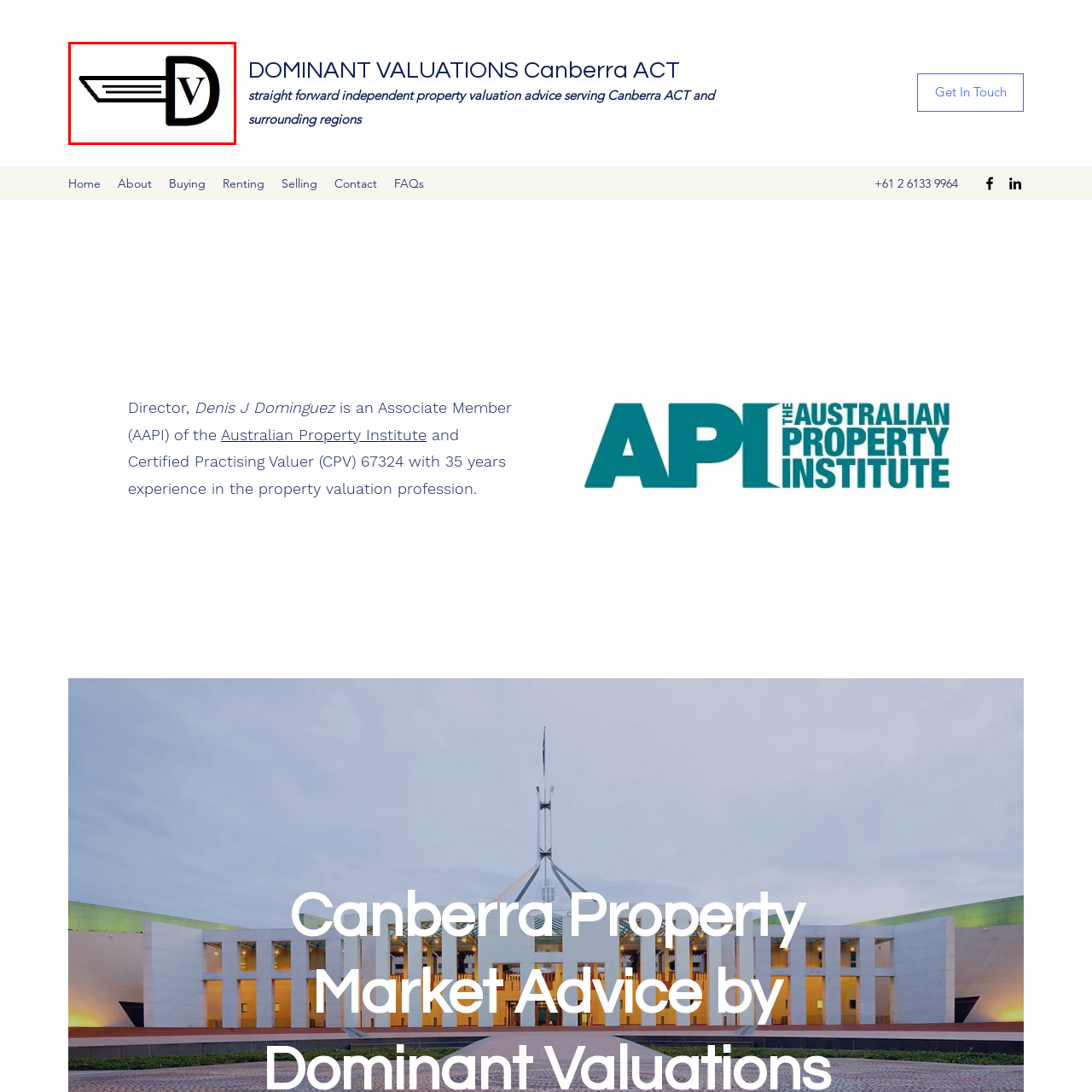Give a detailed account of the visual elements present in the image highlighted by the red border.

The image features the logo of "Dominant Valuations," characterized by a stylized letter "D" that integrates a sleek, aerodynamic wing design extending from its right side. The bold letter "V" nestled within the "D" conveys a sense of professionalism and expertise in property valuation services. The overall design is minimalistic yet impactful, representing the firm’s commitment to providing straightforward and independent property valuation advice in Canberra and the surrounding regions. This logo underscores the brand's identity as a trusted resource in the valuation industry, reflecting its emphasis on clarity and reliability for clients.